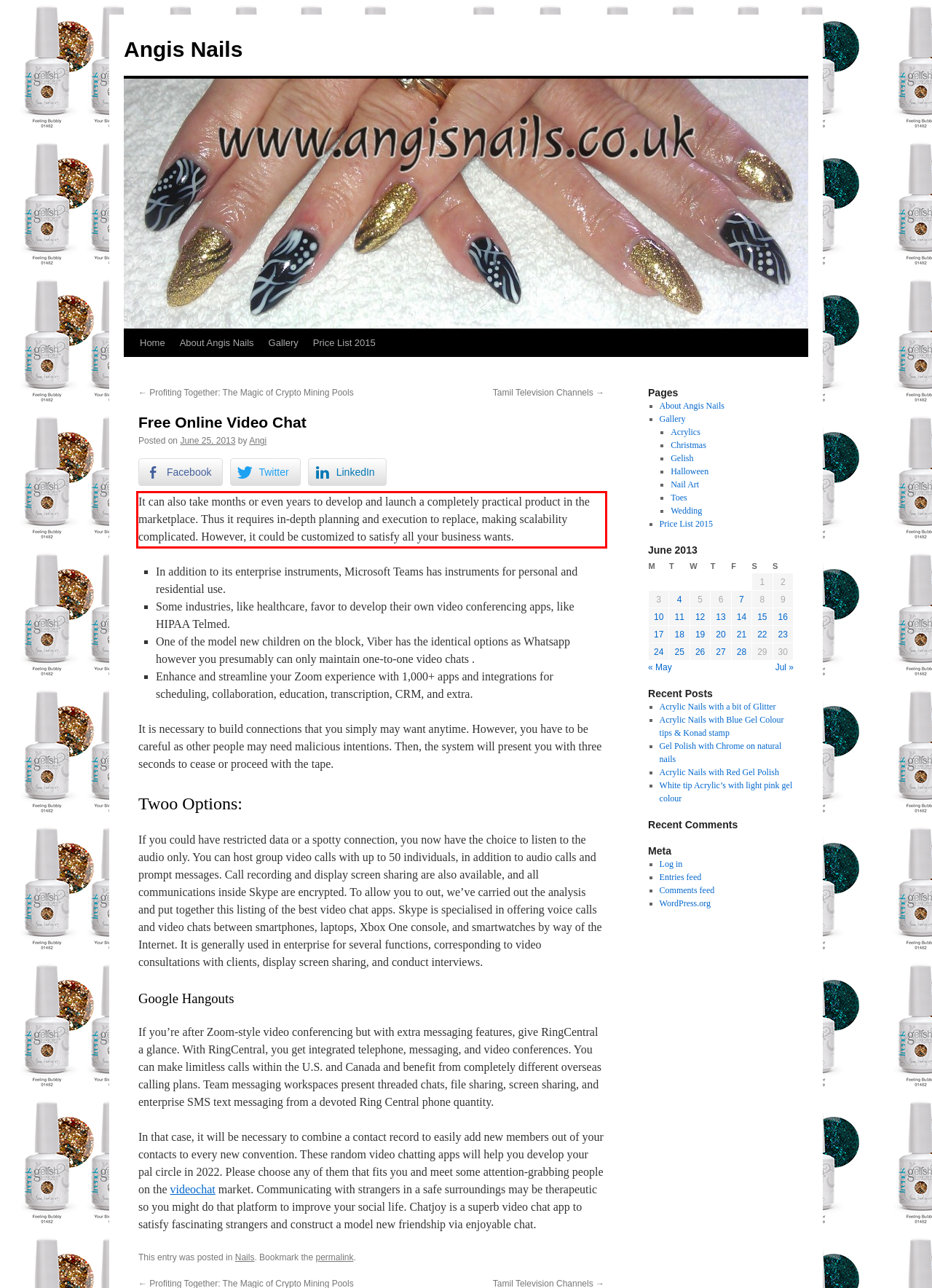Using the provided screenshot, read and generate the text content within the red-bordered area.

It can also take months or even years to develop and launch a completely practical product in the marketplace. Thus it requires in-depth planning and execution to replace, making scalability complicated. However, it could be customized to satisfy all your business wants.